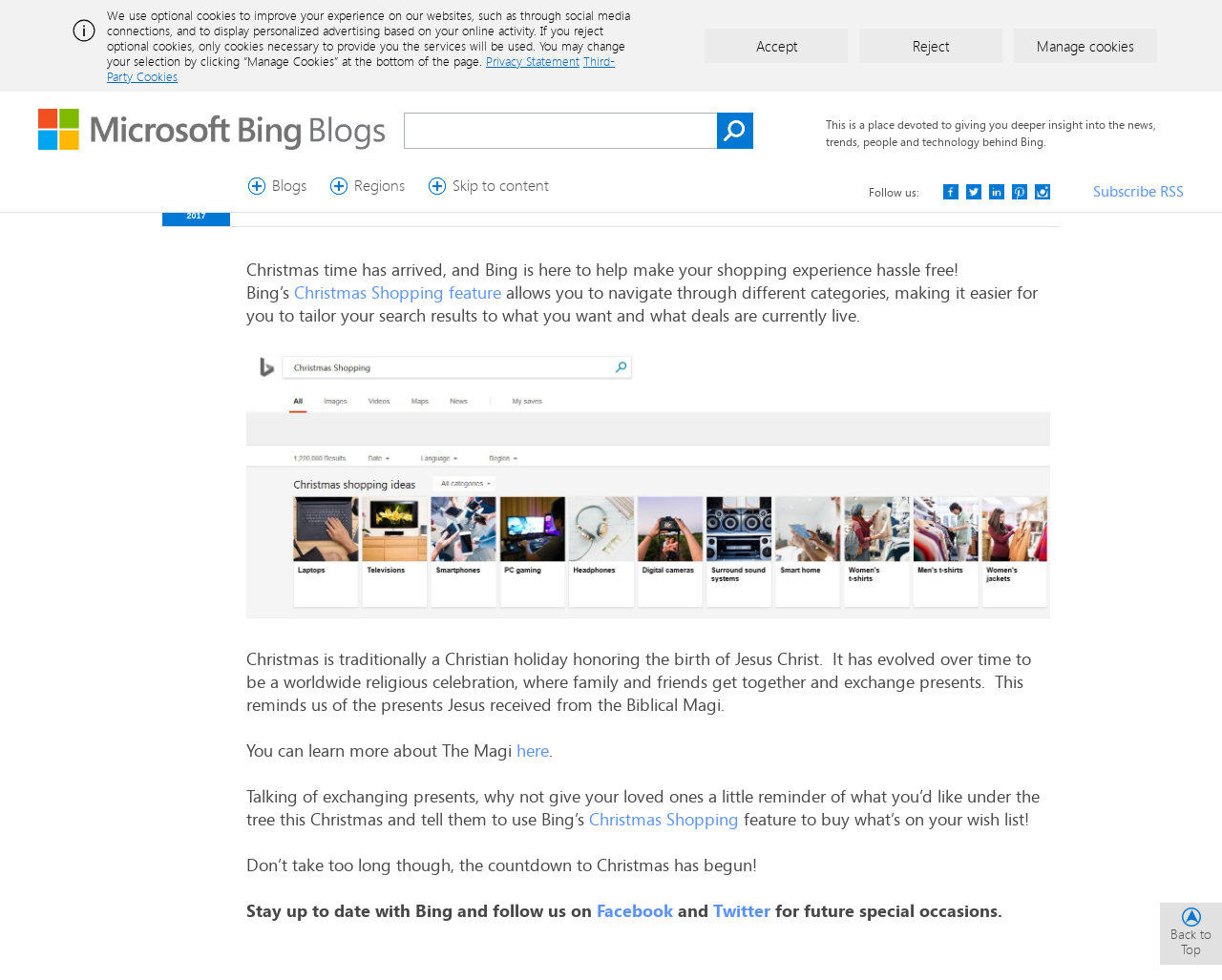Provide a comprehensive description of the webpage.

The webpage is about Christmas and Bing's features to help with holiday shopping. At the top, there is an alert message with an image and a description about using optional cookies. Below this, there are buttons to accept, reject, or manage cookies. 

On the left side, there is a heading "Blogs" with a link and an image. Next to it, there is a paragraph describing the purpose of the blog section. 

On the right side, there are social media links and a search box with a "Search" button. Below this, there are links to "Blogs", "Regions", and "Skip to content". 

The main content of the webpage is an article about Christmas, with a header section that includes the date "December 18, 2017". The article title is "It’s beginning to feel a lot like Christmas" and it describes how Bing can help with hassle-free shopping. The article also provides some information about the history of Christmas and the tradition of exchanging presents. 

There are links to Bing's Christmas Shopping feature throughout the article, as well as a reminder to use the feature to buy gifts. The article concludes with a countdown to Christmas and an invitation to follow Bing on Facebook and Twitter for future special occasions. At the very bottom, there is a "Back to Top" link.